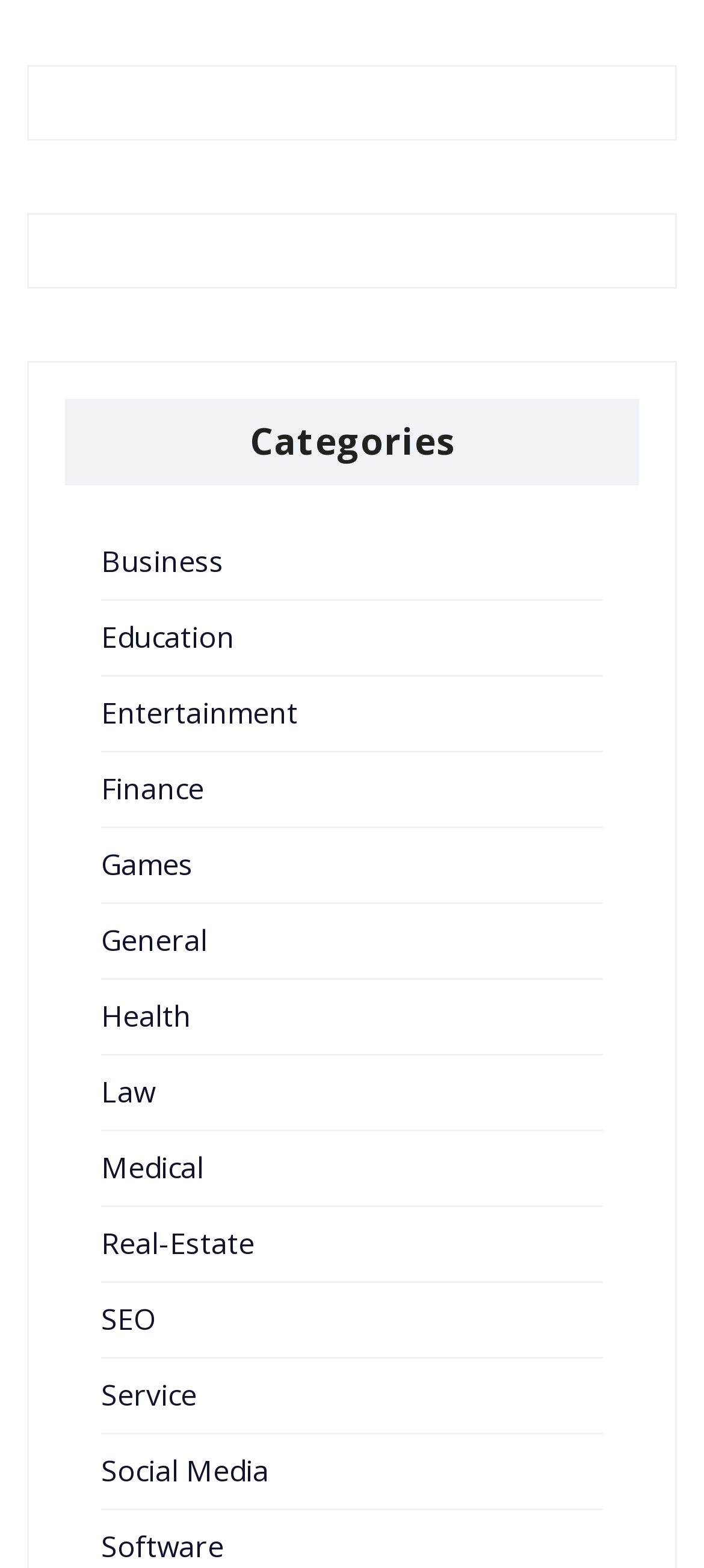Can you determine the bounding box coordinates of the area that needs to be clicked to fulfill the following instruction: "Go to Finance section"?

[0.144, 0.49, 0.29, 0.516]